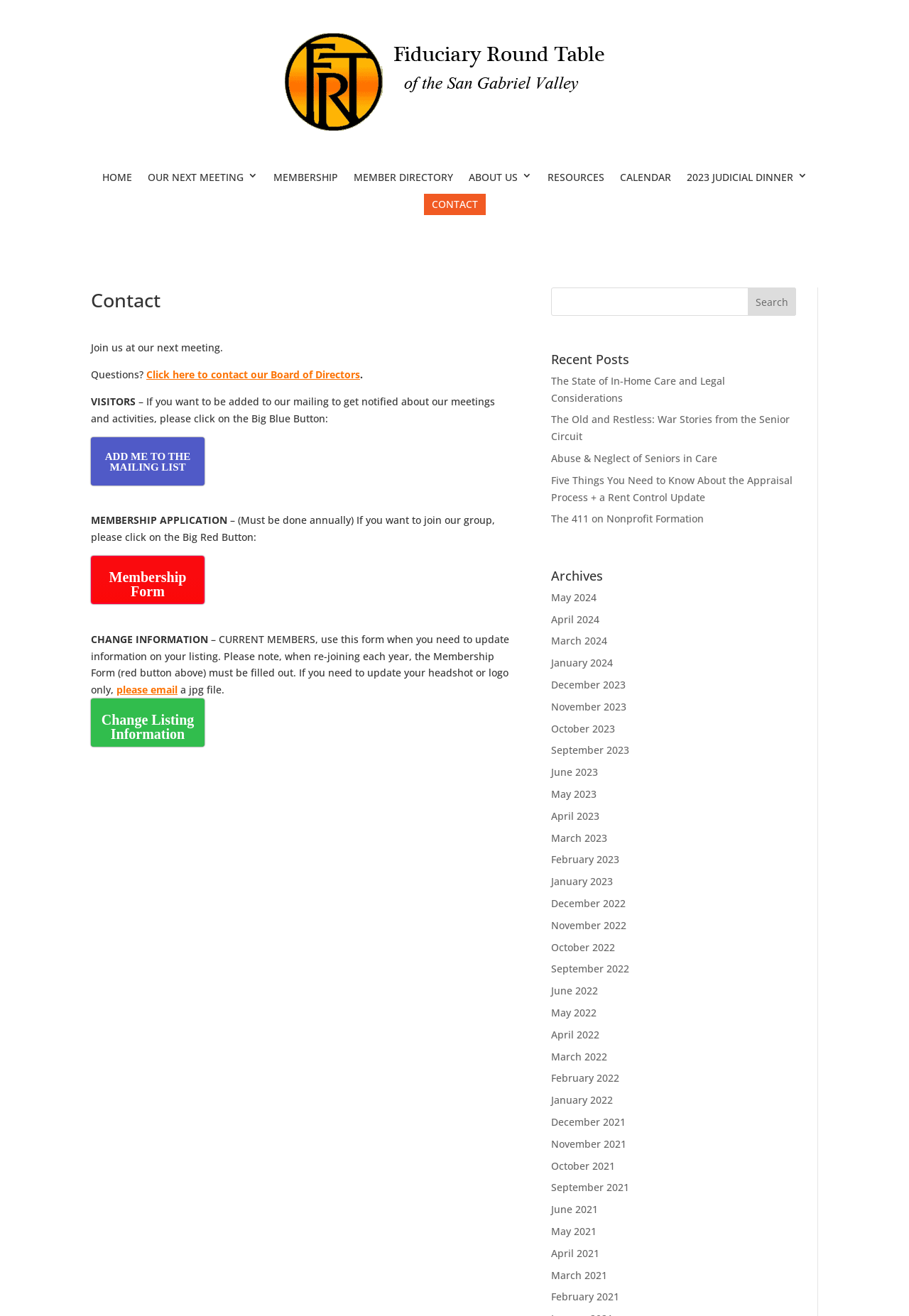Locate the bounding box of the user interface element based on this description: "2023 Judicial Dinner".

[0.755, 0.129, 0.888, 0.143]